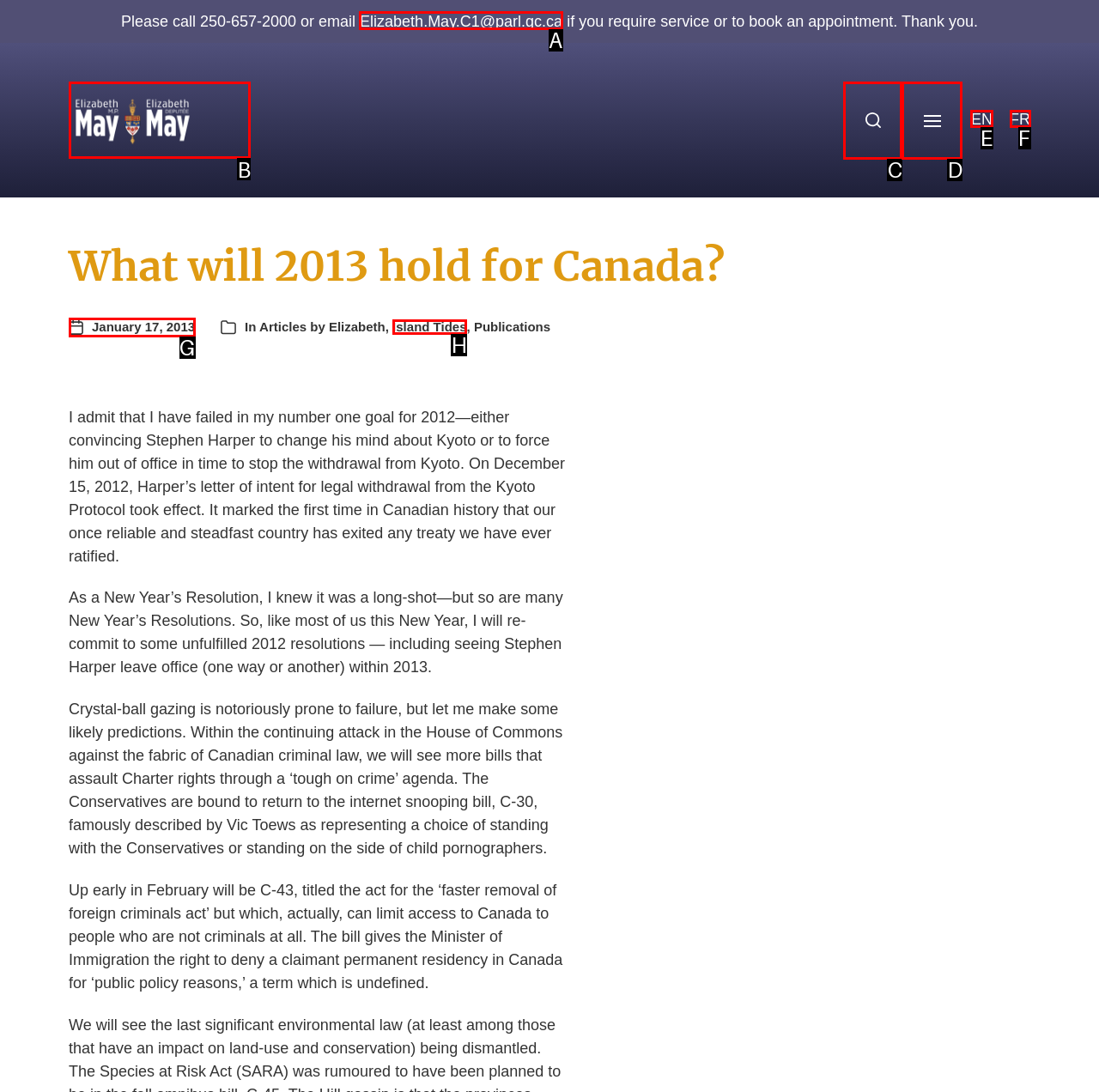Tell me which letter corresponds to the UI element that will allow you to Email Elizabeth May. Answer with the letter directly.

A